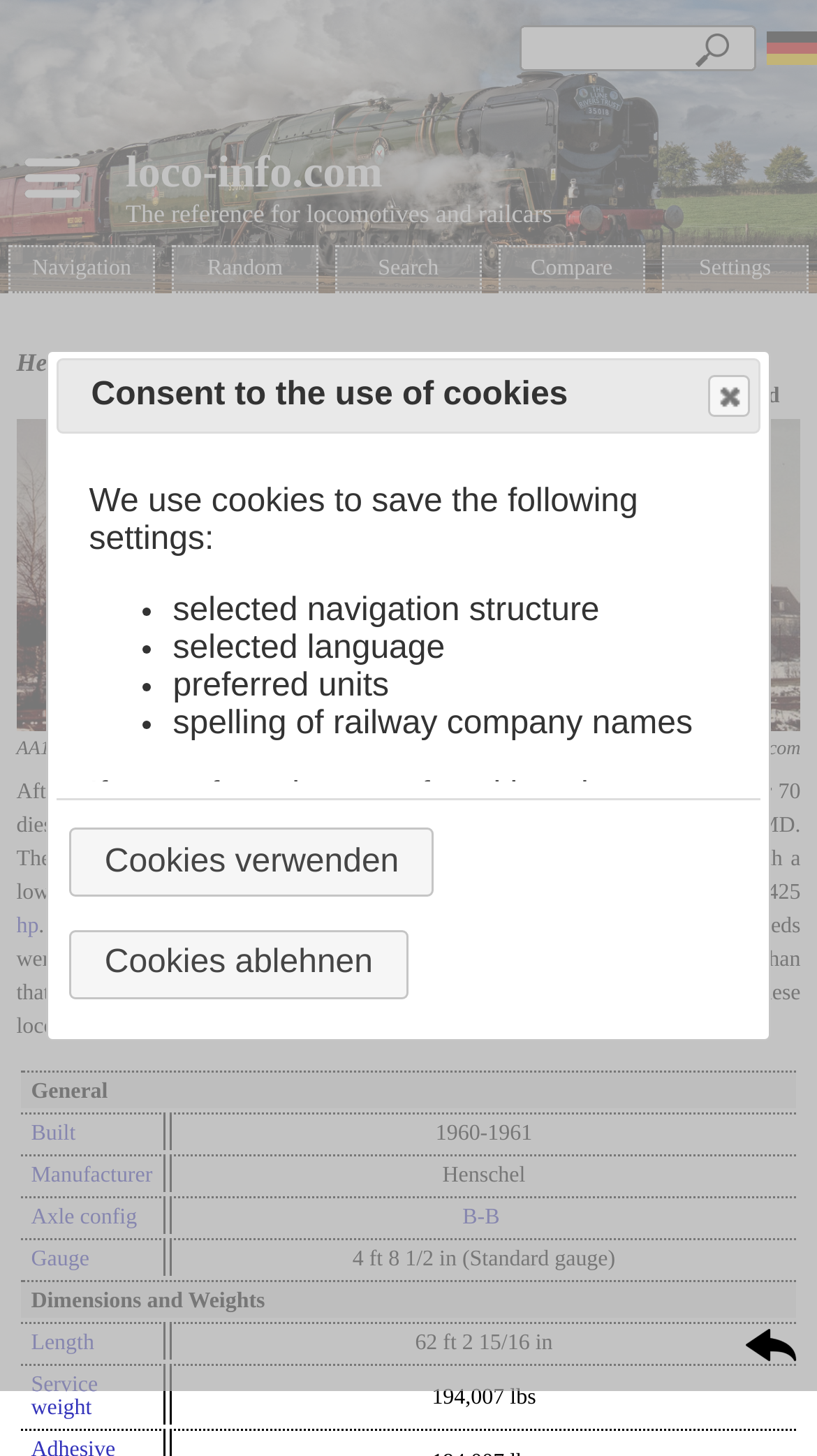Use one word or a short phrase to answer the question provided: 
What is the country where the locomotives were used?

Egypt